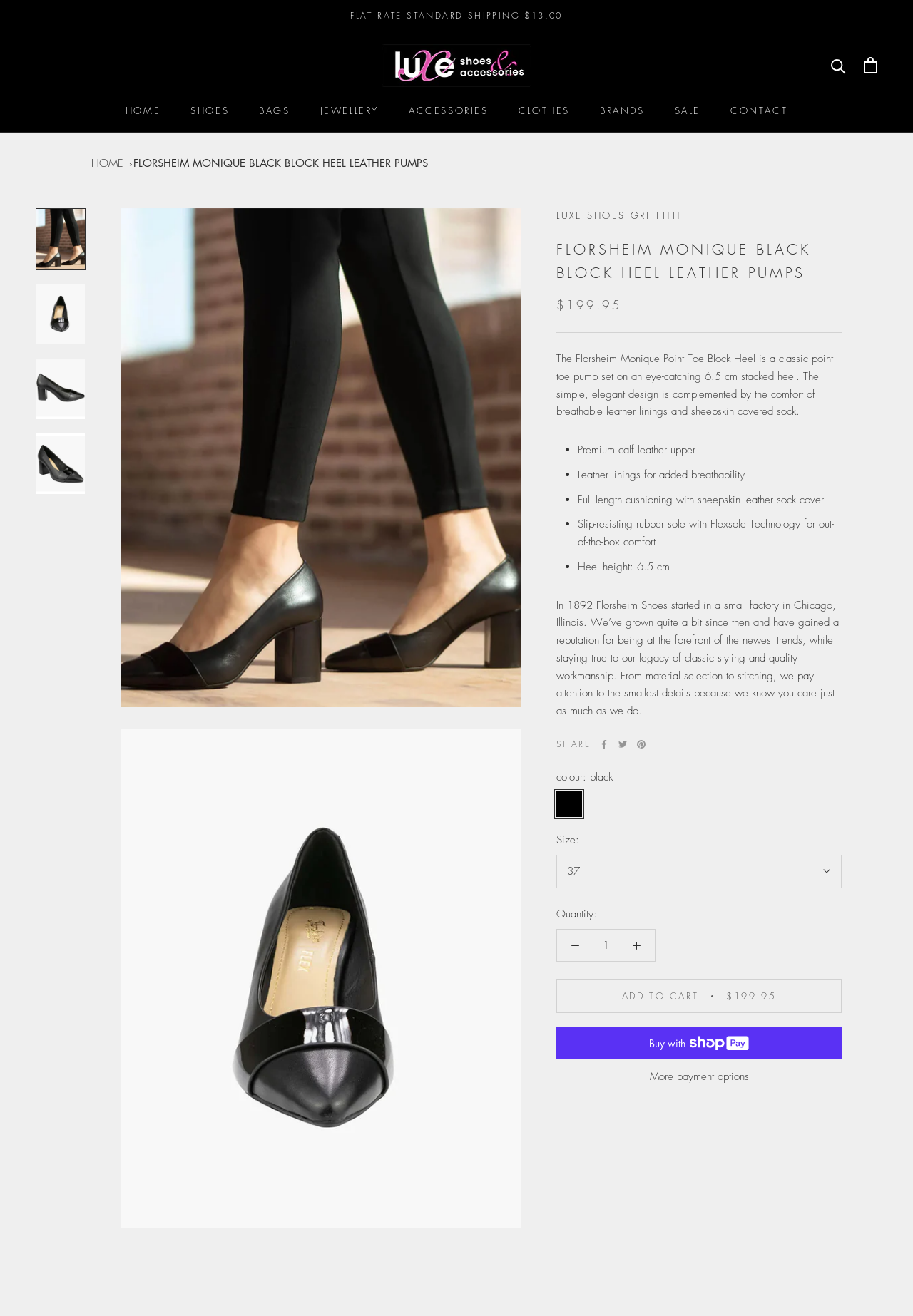What is the height of the heel?
Answer the question using a single word or phrase, according to the image.

6.5 cm